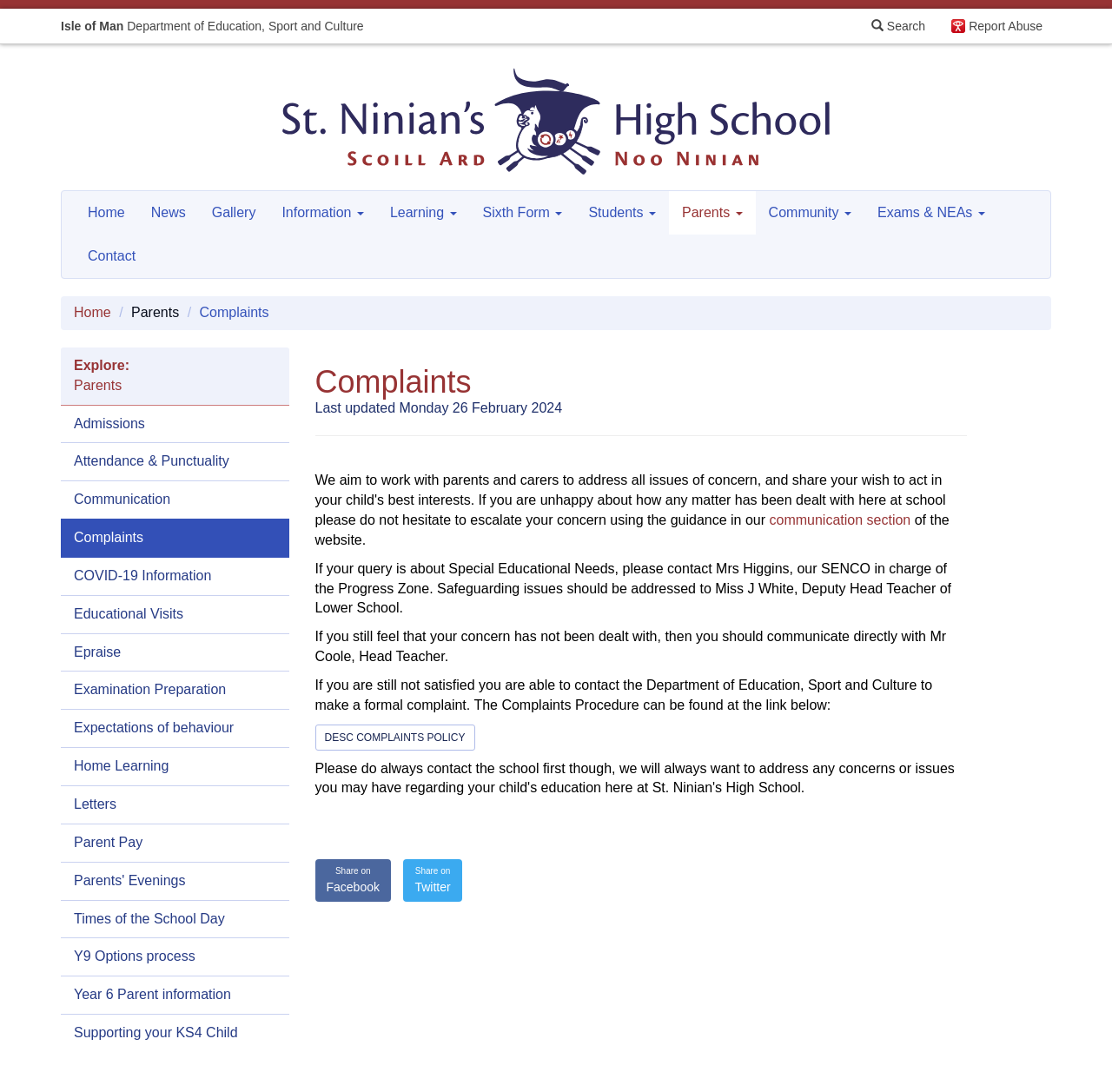Find the bounding box coordinates of the element I should click to carry out the following instruction: "Report abuse".

[0.848, 0.008, 0.945, 0.04]